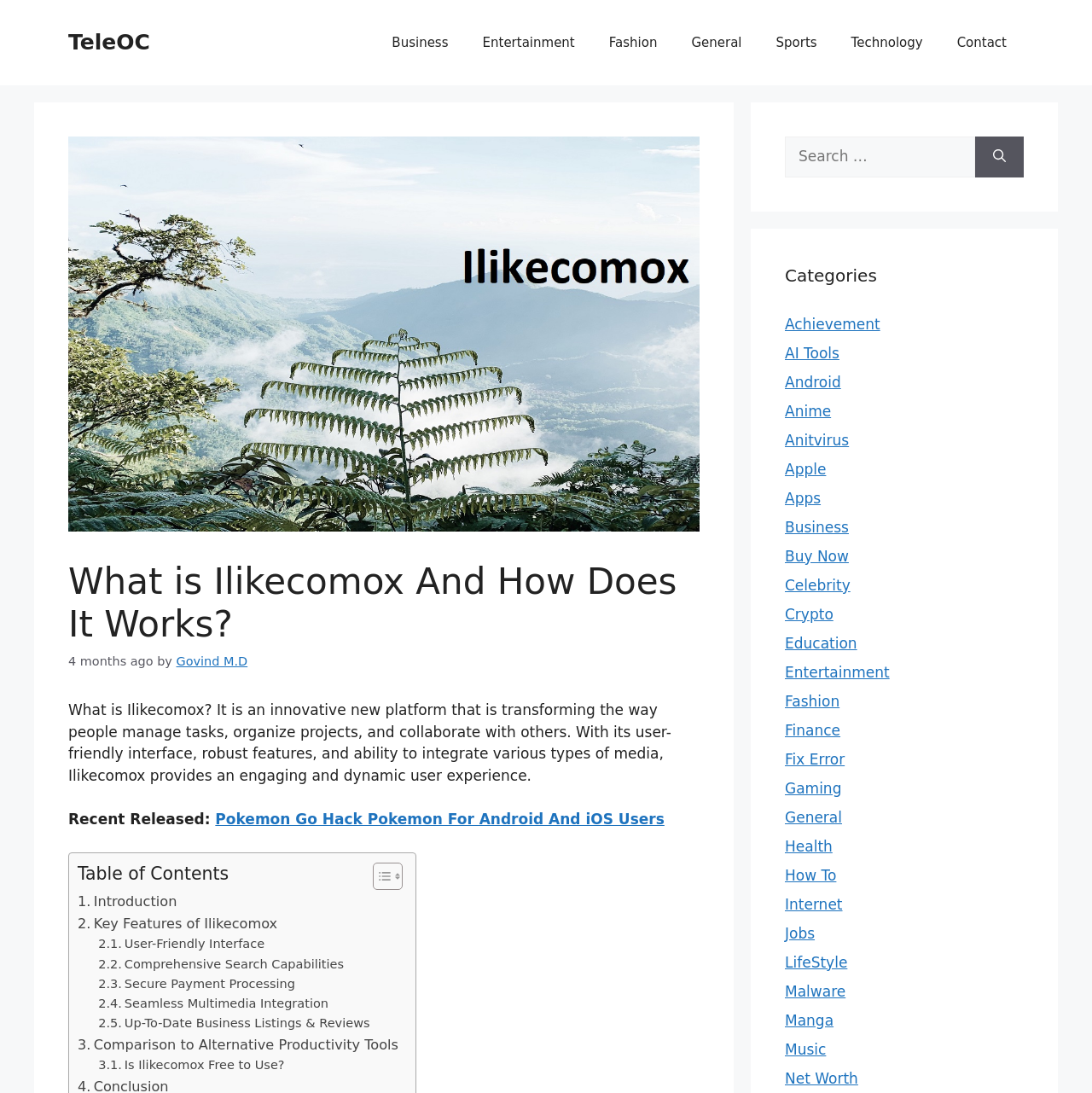How many categories are listed on the webpage?
Look at the screenshot and give a one-word or phrase answer.

25